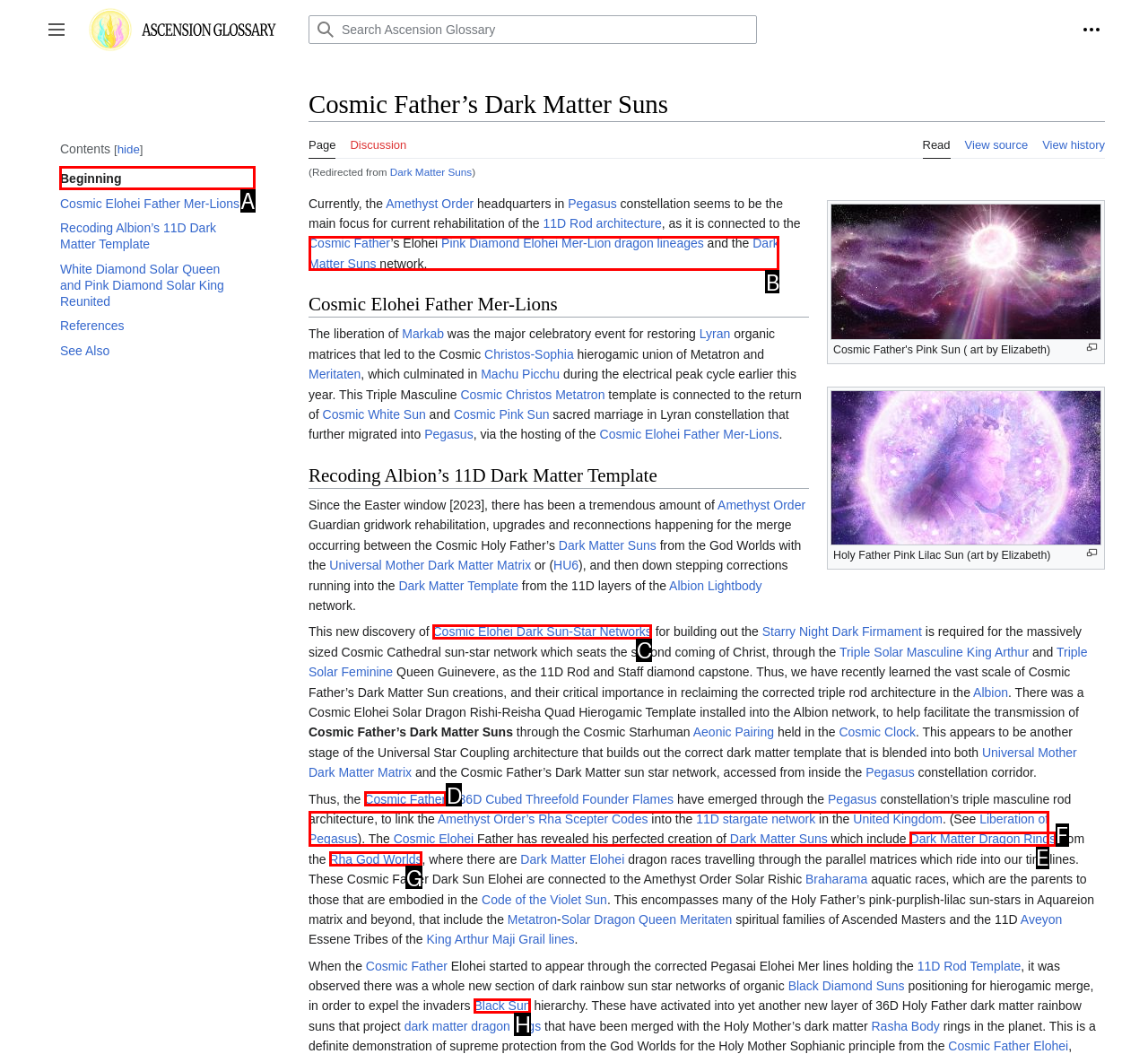Select the correct UI element to complete the task: Search for something
Please provide the letter of the chosen option.

None